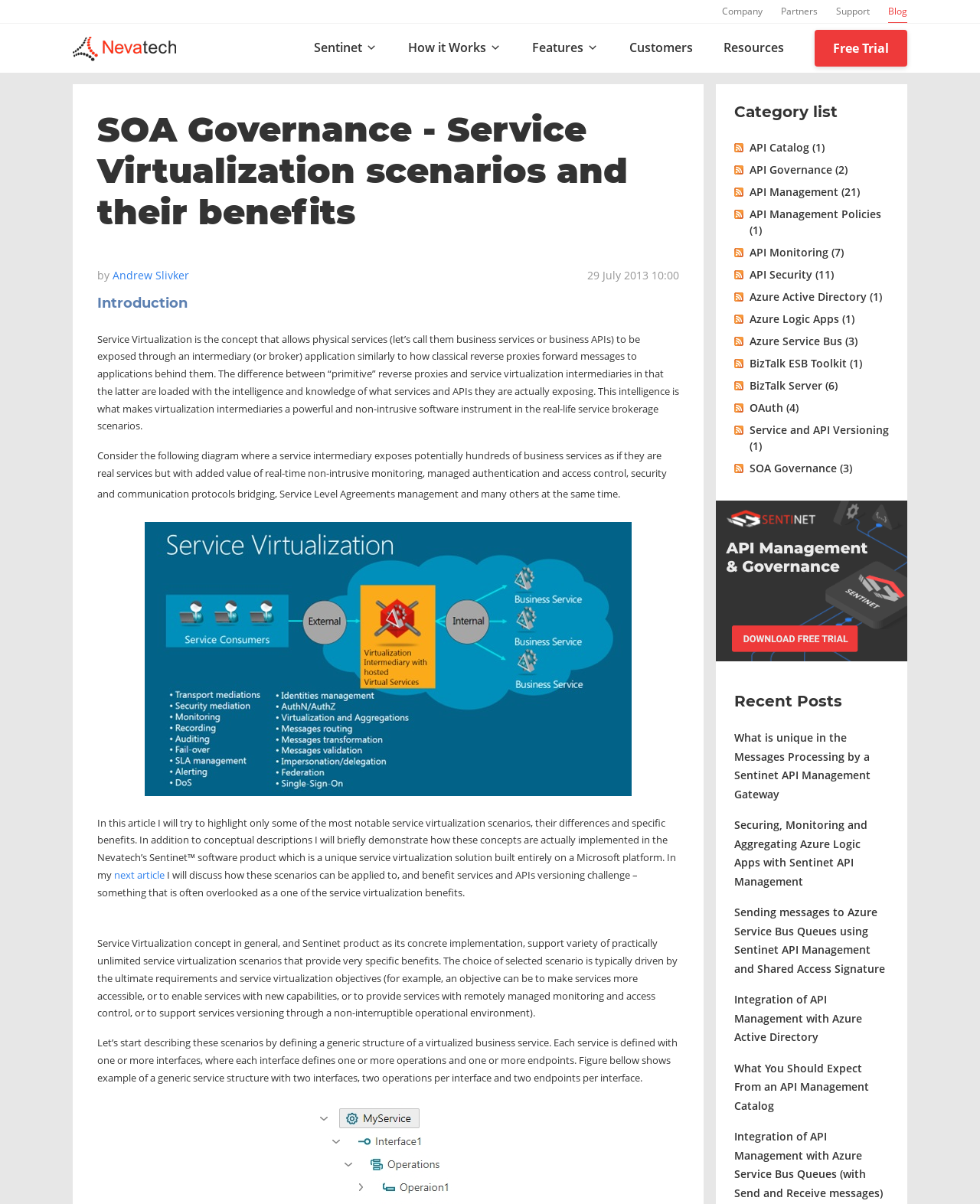Extract the bounding box coordinates for the HTML element that matches this description: "Azure Active Directory (1)". The coordinates should be four float numbers between 0 and 1, i.e., [left, top, right, bottom].

[0.765, 0.24, 0.907, 0.253]